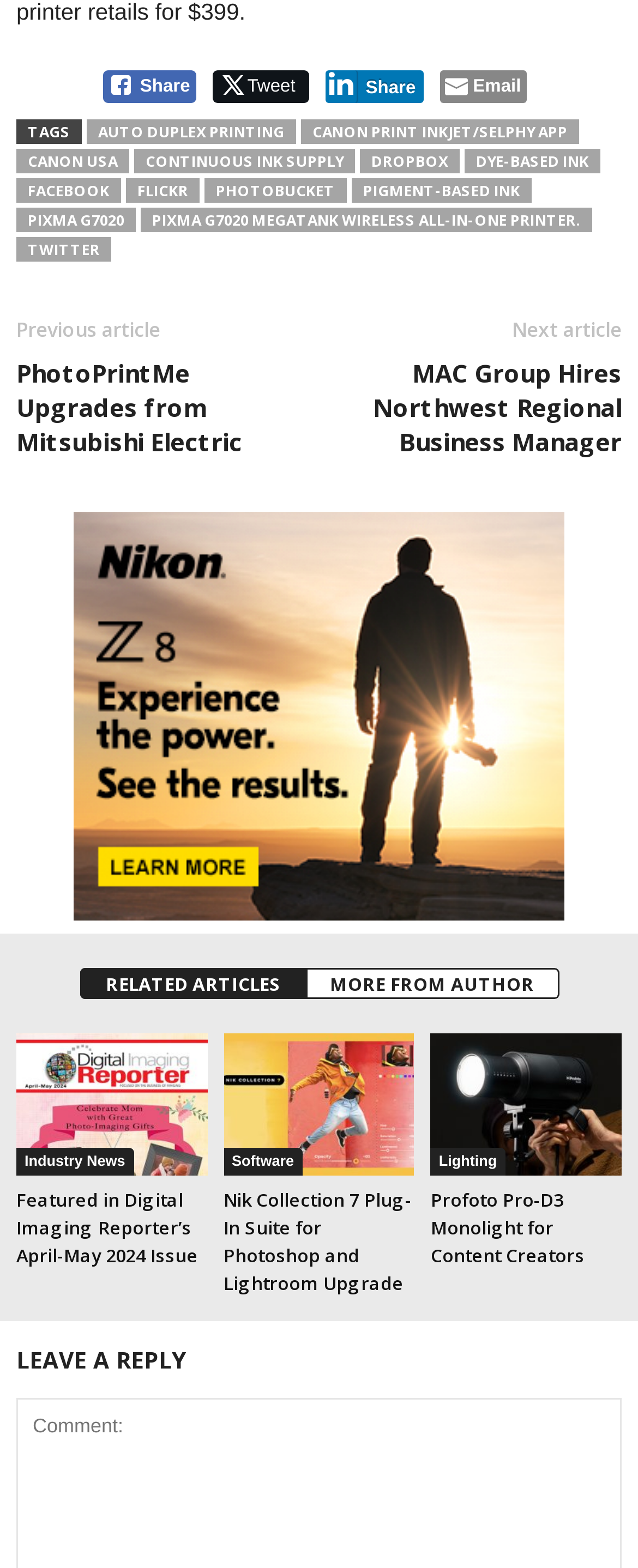Pinpoint the bounding box coordinates of the clickable element needed to complete the instruction: "Read about wholesale dye storage bag". The coordinates should be provided as four float numbers between 0 and 1: [left, top, right, bottom].

None